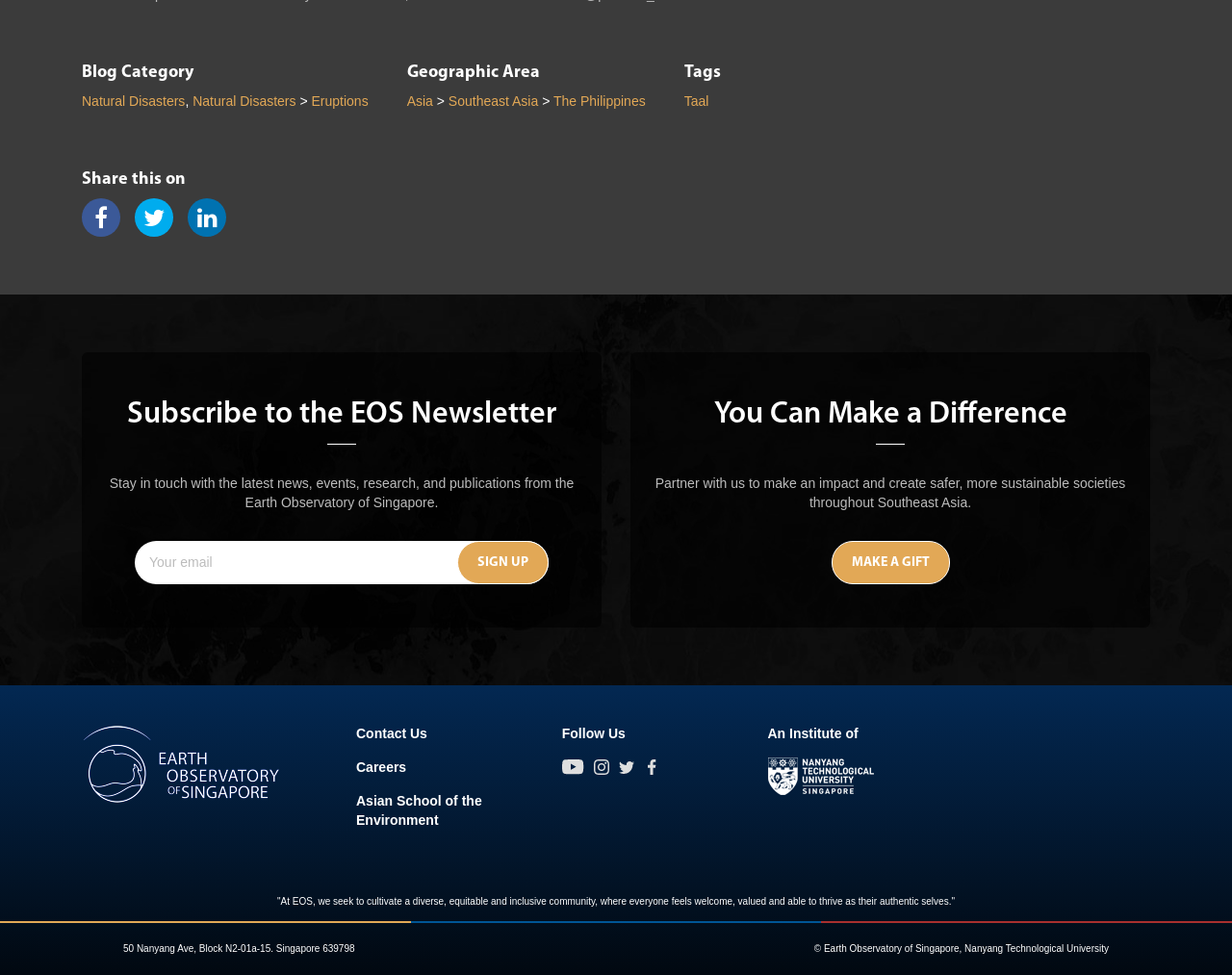Use a single word or phrase to answer the following:
What is the address of the Earth Observatory of Singapore?

50 Nanyang Ave, Block N2-01a-15. Singapore 639798